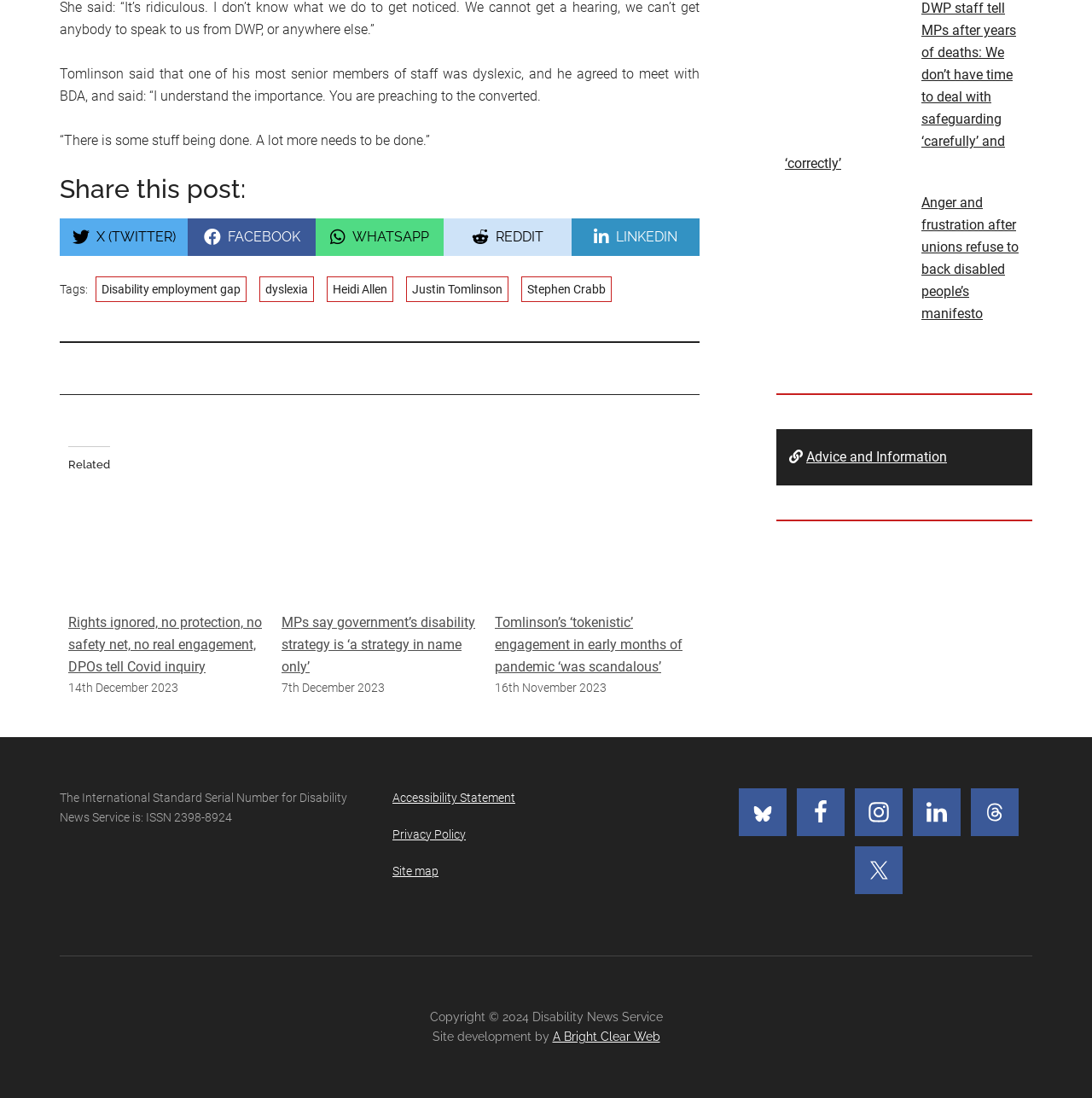Determine the bounding box coordinates of the region that needs to be clicked to achieve the task: "Share this post on Twitter".

[0.055, 0.199, 0.172, 0.233]